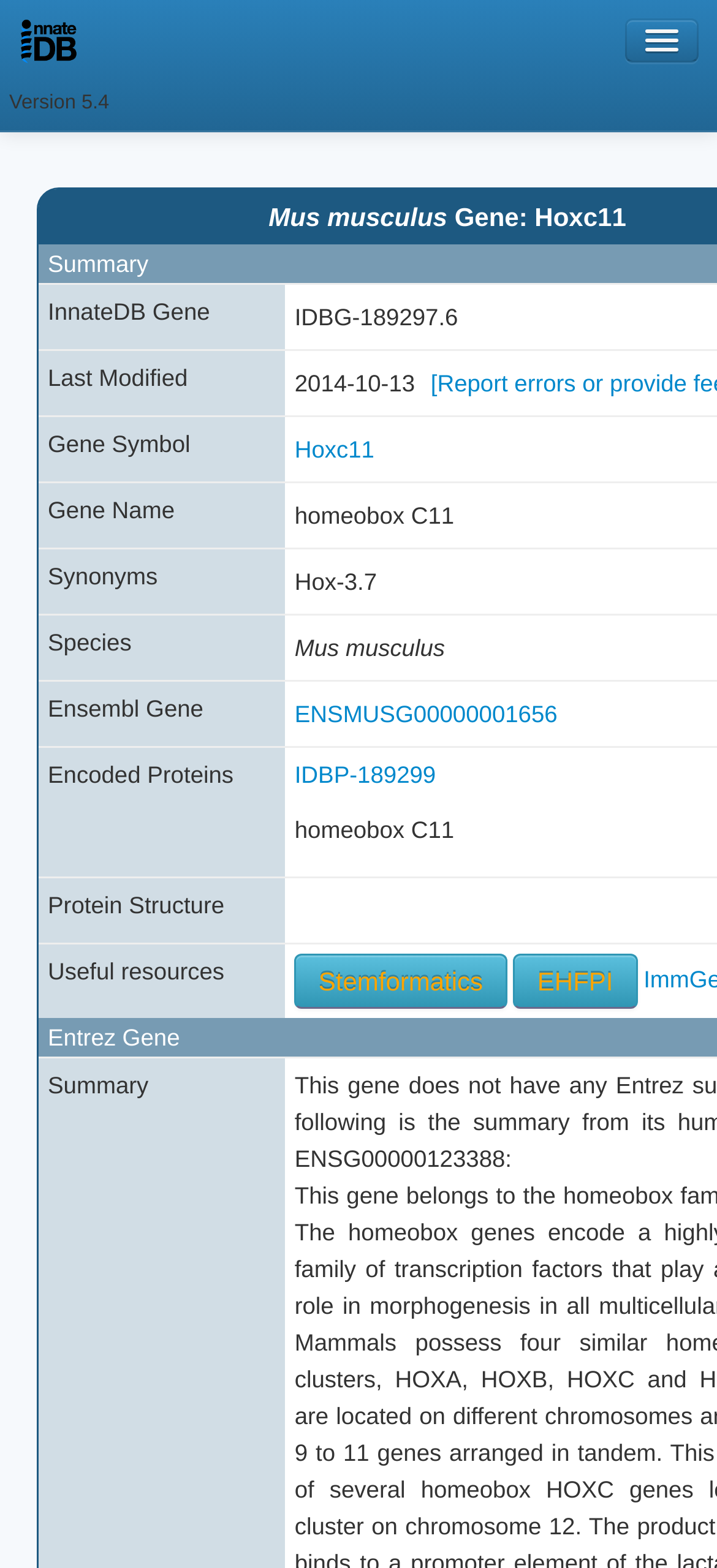Bounding box coordinates are given in the format (top-left x, top-left y, bottom-right x, bottom-right y). All values should be floating point numbers between 0 and 1. Provide the bounding box coordinate for the UI element described as: Other Resources

[0.013, 0.287, 0.987, 0.332]